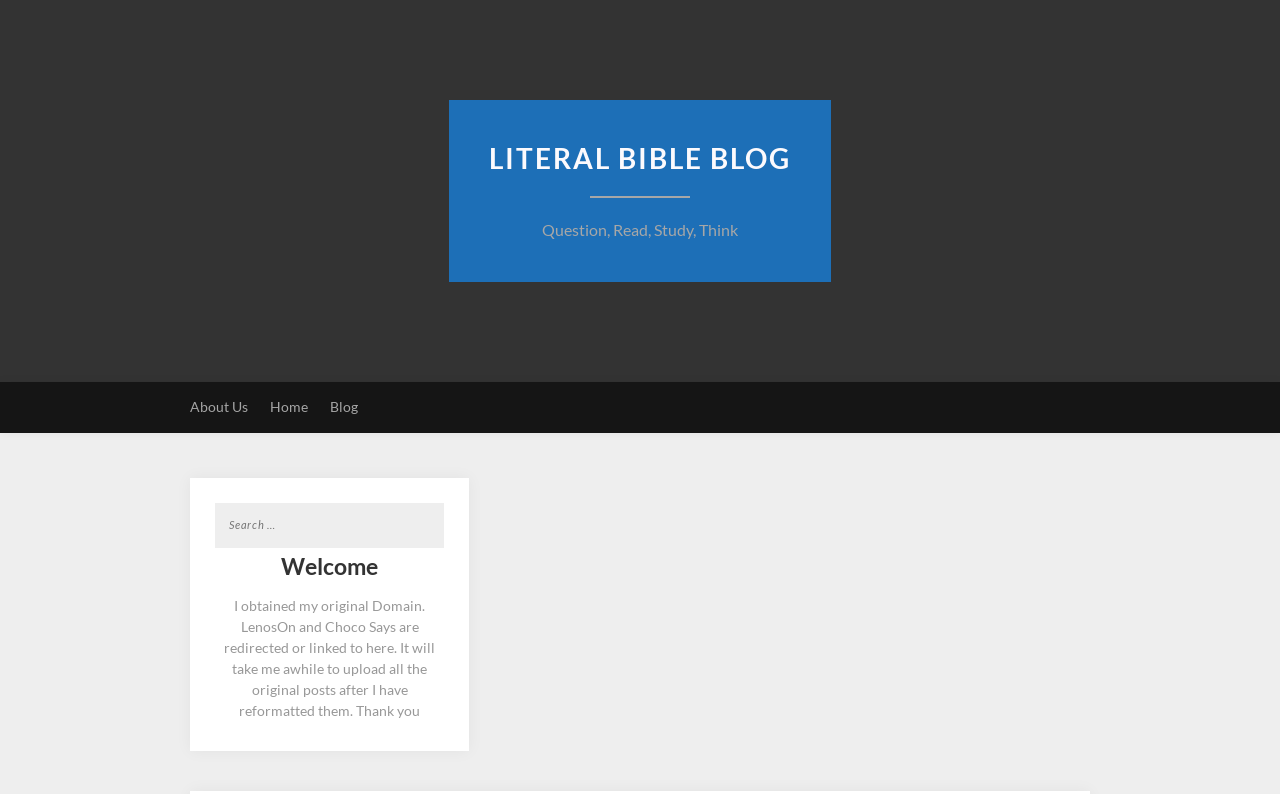What is the name of the blog?
From the details in the image, answer the question comprehensively.

I determined the name of the blog by looking at the root element 'What are the odds? – Literal Bible Blog' and identifying the text 'Literal Bible Blog' as the name of the blog.